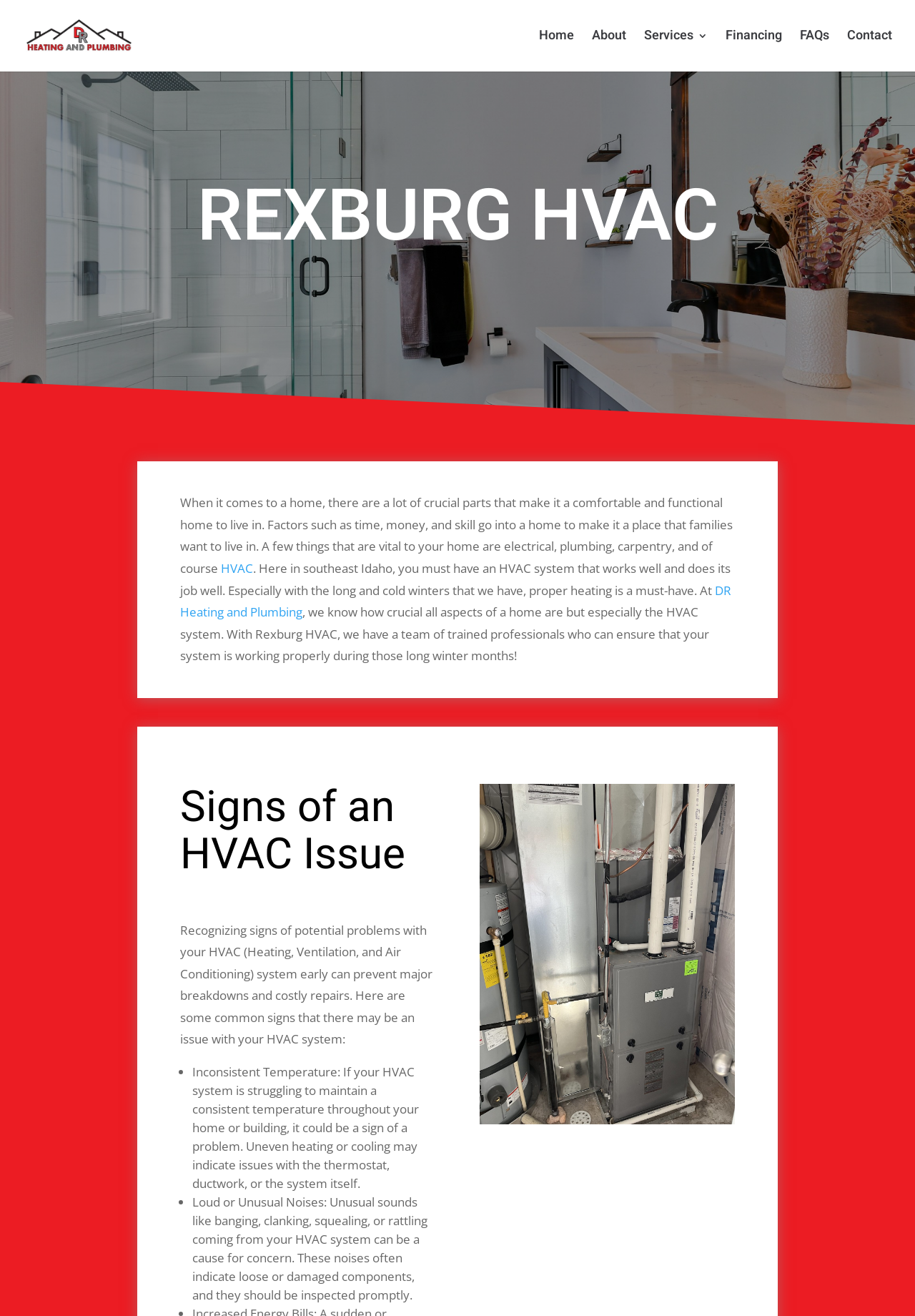Determine the bounding box coordinates of the clickable region to execute the instruction: "Click on the 'About' link". The coordinates should be four float numbers between 0 and 1, denoted as [left, top, right, bottom].

[0.647, 0.023, 0.684, 0.054]